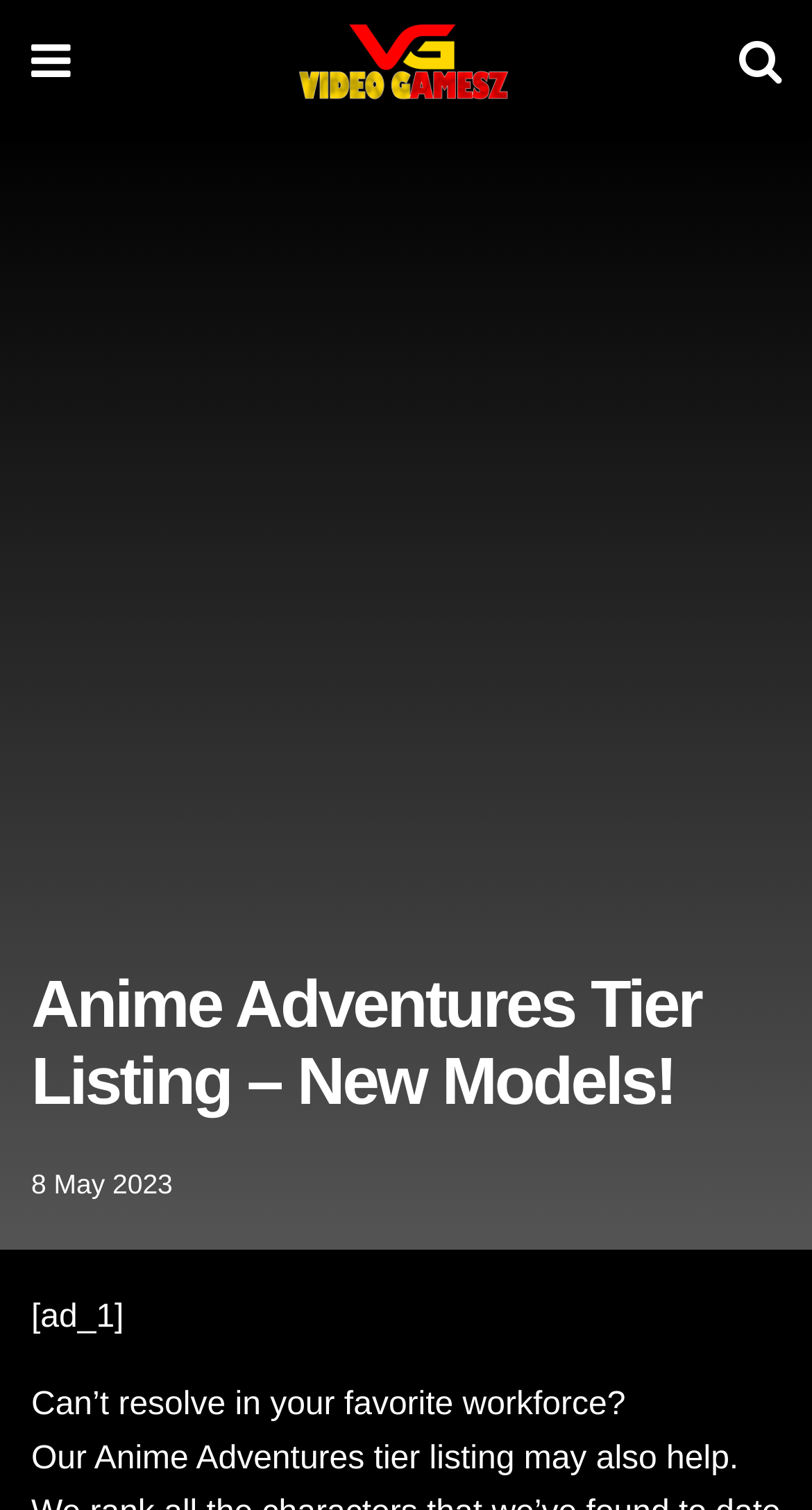What is the purpose of the webpage?
Using the image as a reference, answer the question with a short word or phrase.

Tier listing for Anime Adventures